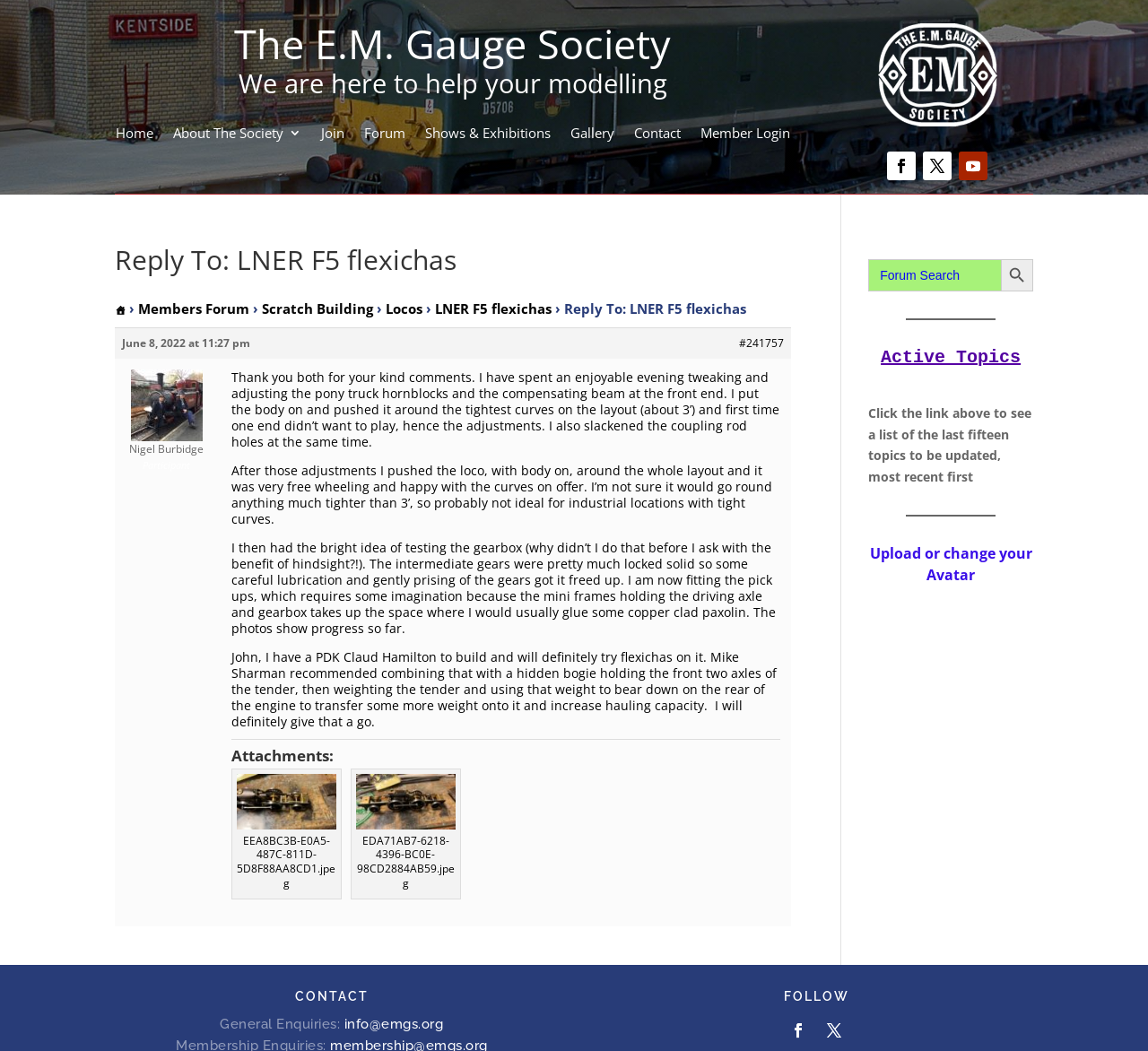What is the purpose of the search box?
Based on the visual, give a brief answer using one word or a short phrase.

To search the forum